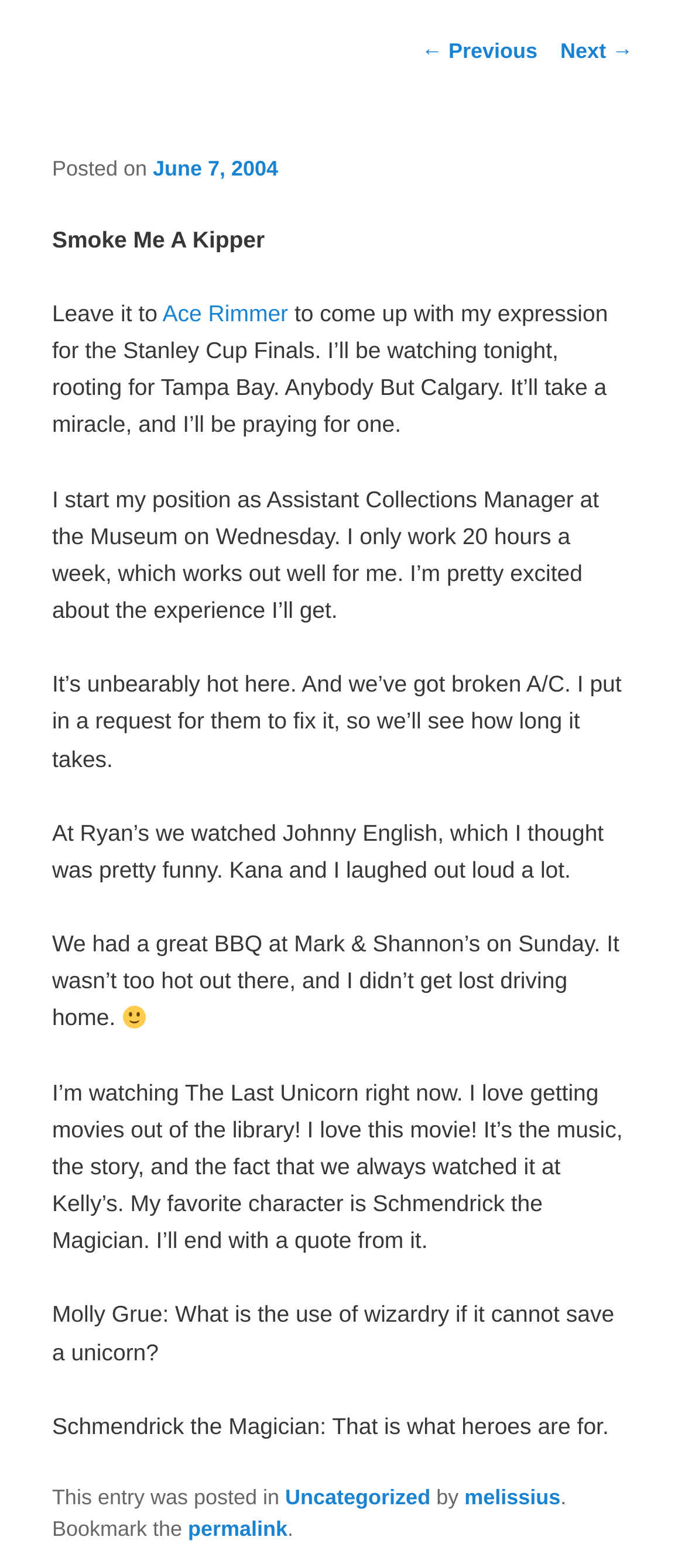Please determine the bounding box coordinates, formatted as (top-left x, top-left y, bottom-right x, bottom-right y), with all values as floating point numbers between 0 and 1. Identify the bounding box of the region described as: melissius

[0.678, 0.947, 0.818, 0.963]